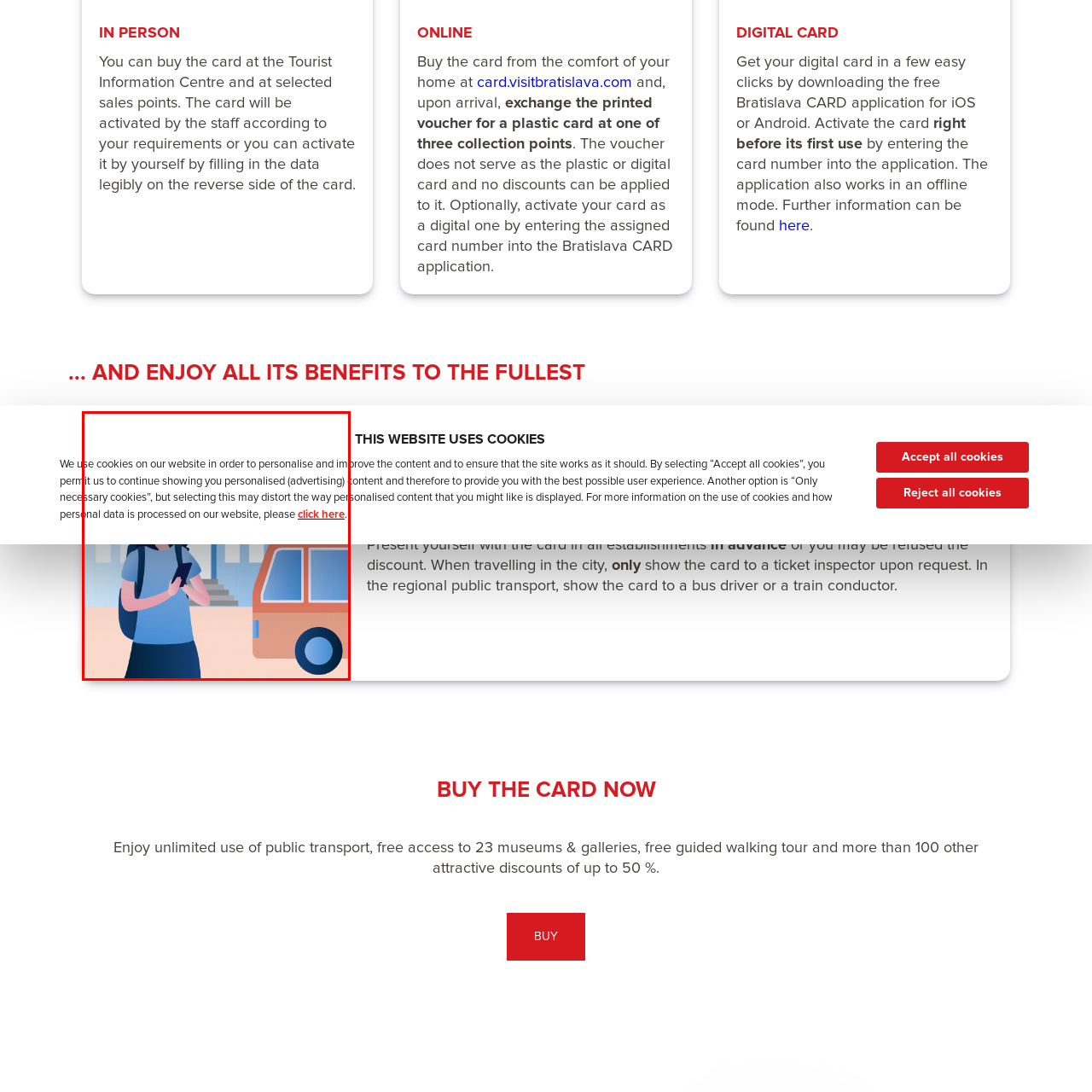What is the urban setting?
Focus on the visual details within the red bounding box and provide an in-depth answer based on your observations.

The background of the image features elements like buildings and a vehicle, possibly a bus, which hints at an urban travel setting, specifically a city.